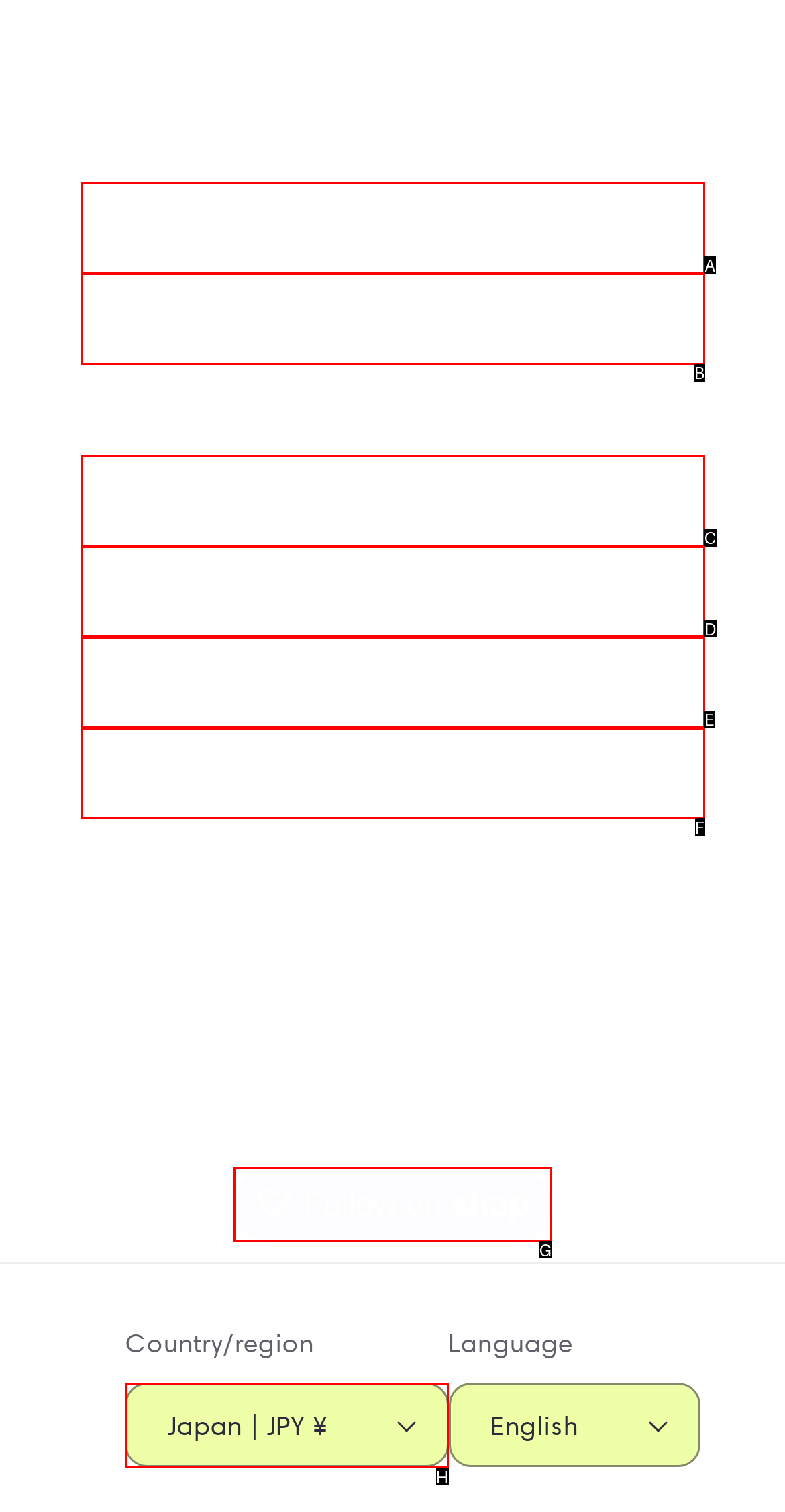Determine which element should be clicked for this task: Select Japan as country/region
Answer with the letter of the selected option.

H